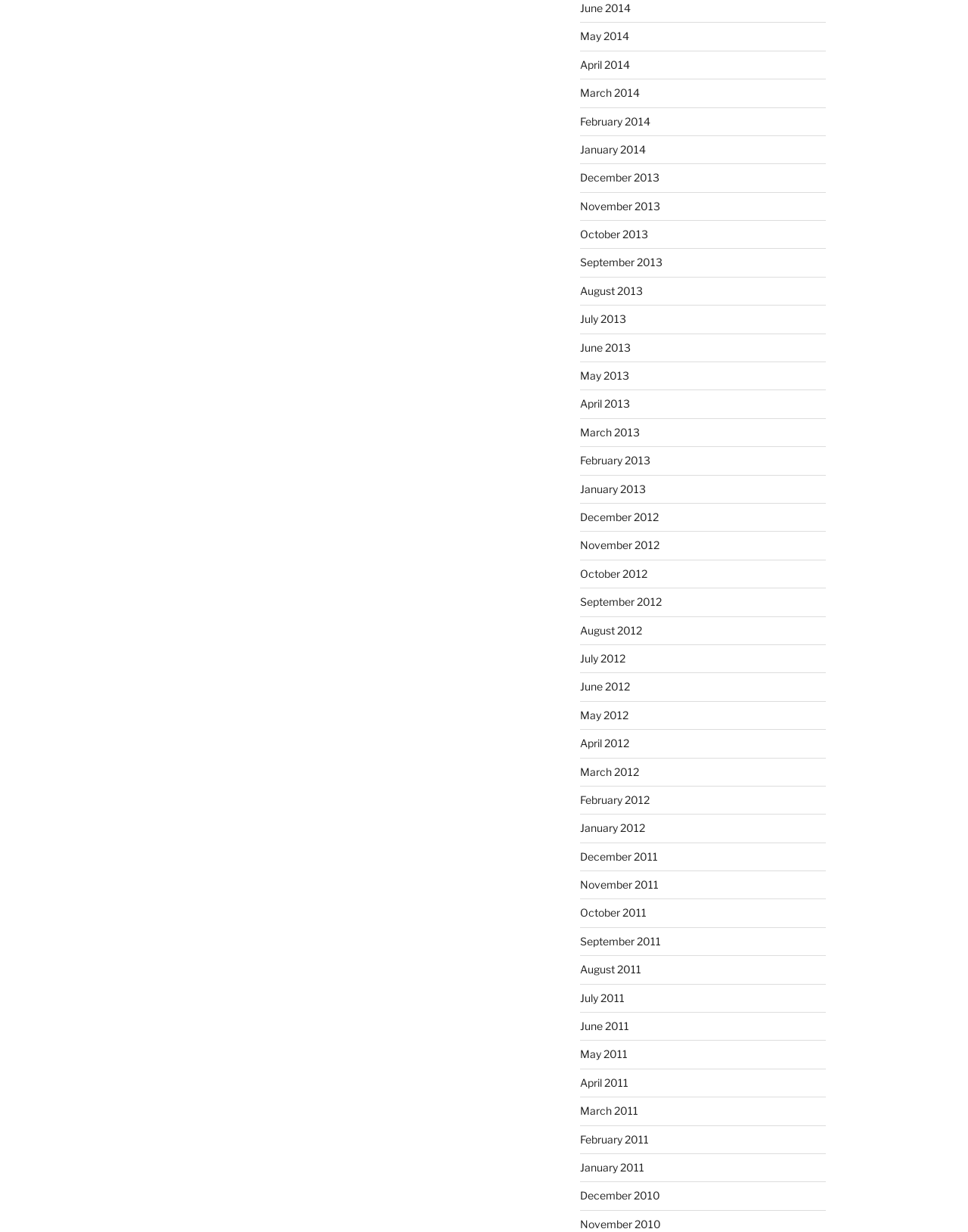What is the earliest month available?
Please analyze the image and answer the question with as much detail as possible.

By examining the list of links on the webpage, I found that the earliest month available is December 2010, which is located at the bottom of the list.